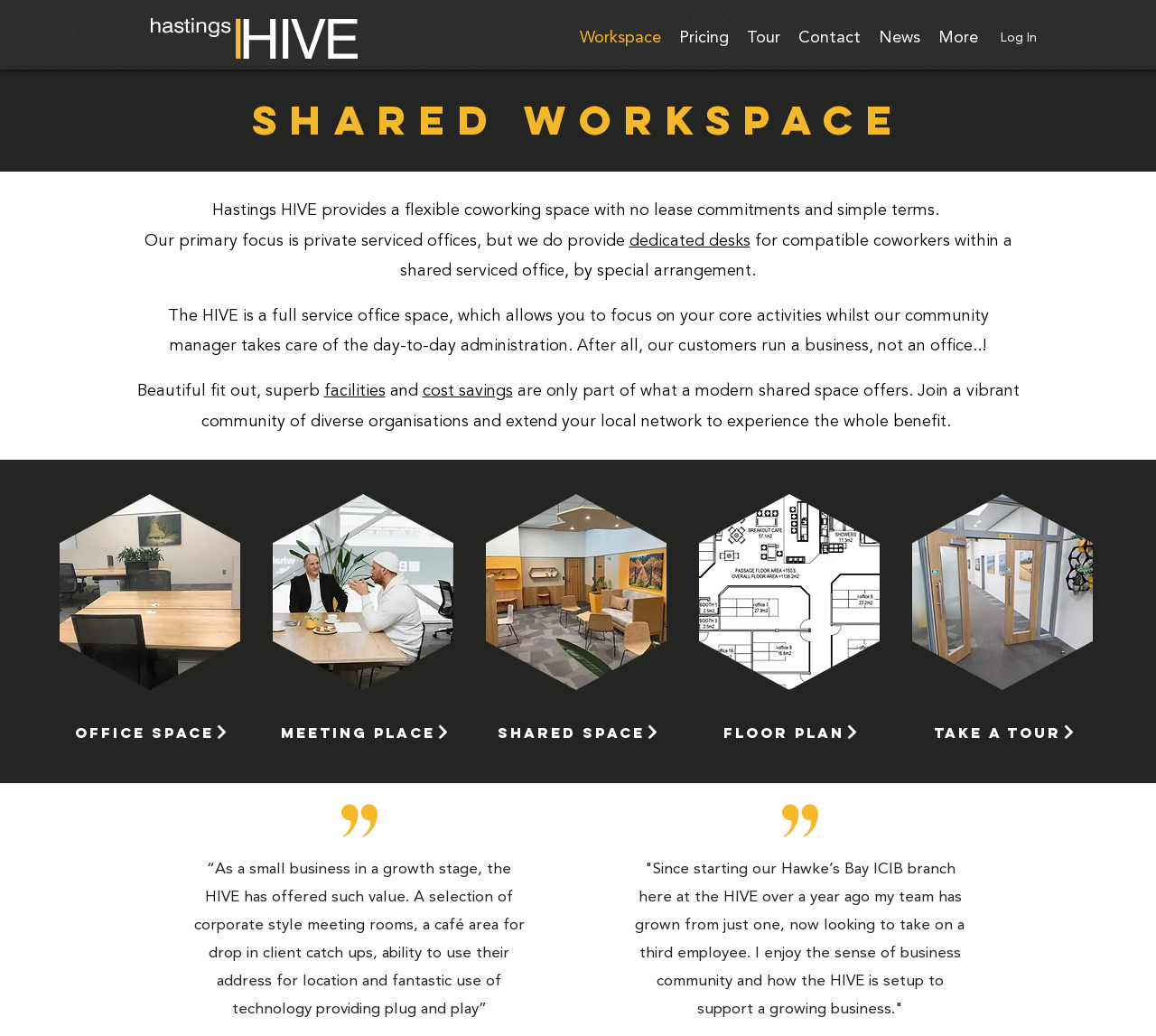What is the benefit of joining the Hastings HIVE community?
Provide a well-explained and detailed answer to the question.

The webpage suggests that joining the Hastings HIVE community allows businesses to extend their local network and experience the whole benefit of a modern shared space, in addition to enjoying cost savings and superb facilities.